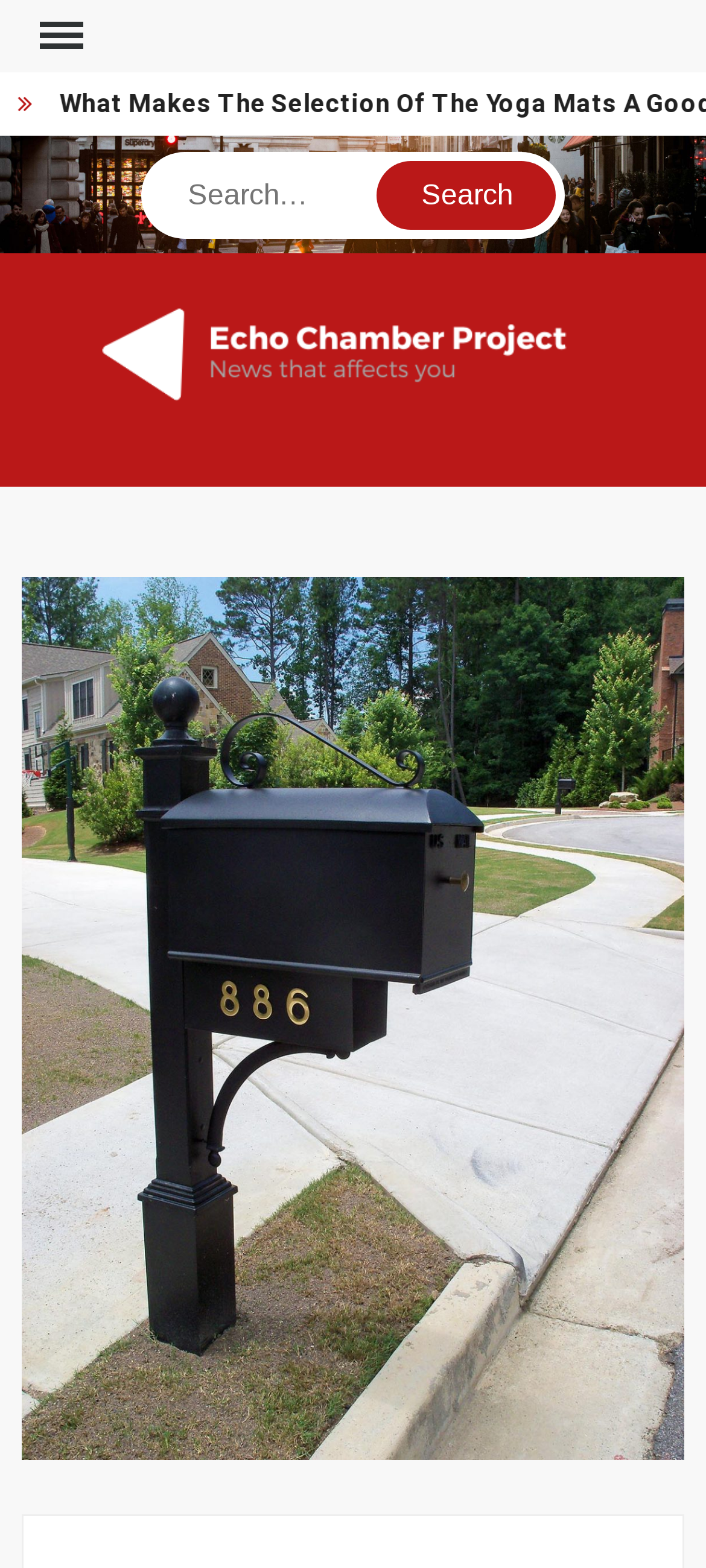How many input fields are there for searching?
Please provide a single word or phrase as your answer based on the screenshot.

1